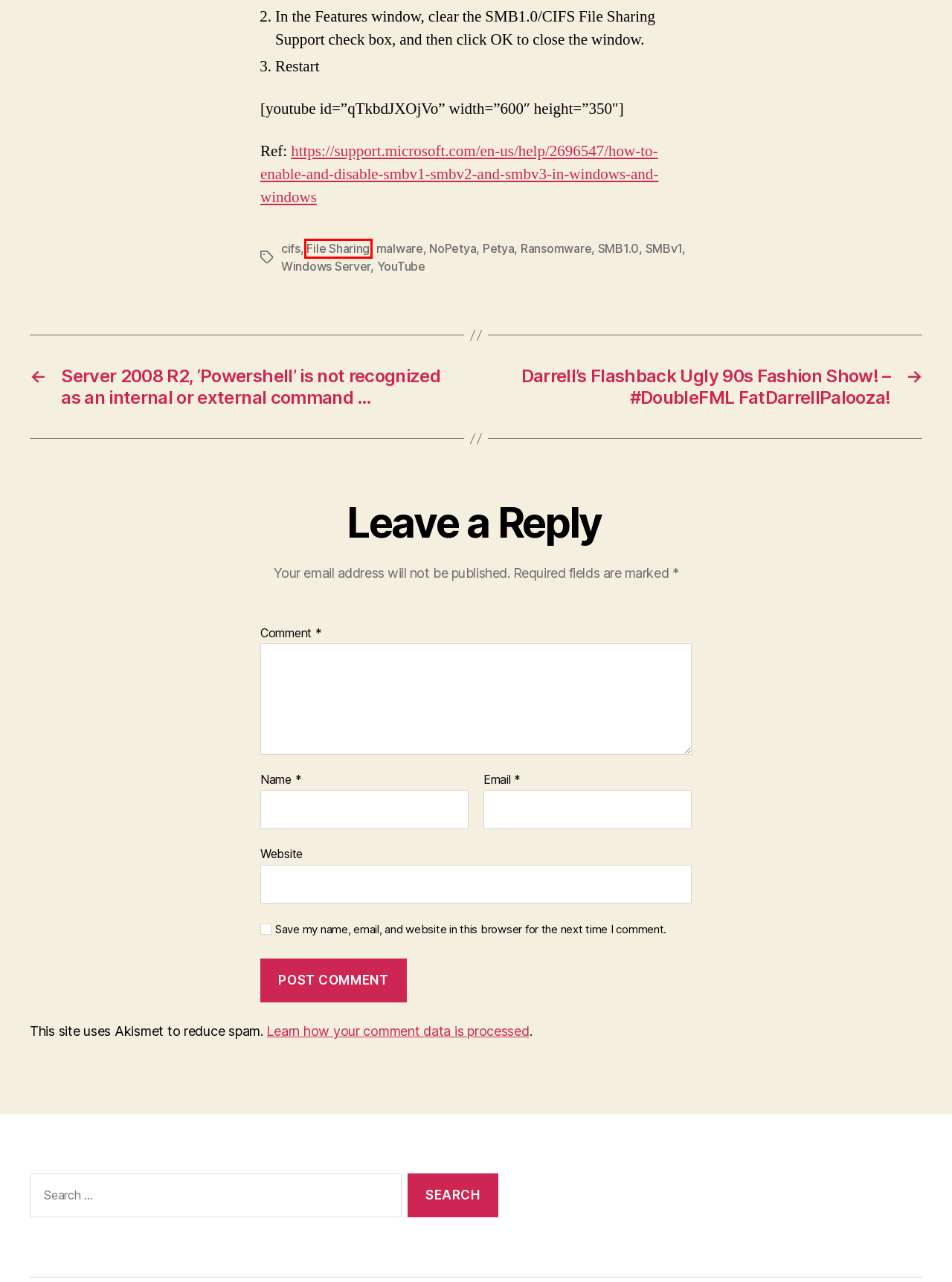Examine the webpage screenshot and identify the UI element enclosed in the red bounding box. Pick the webpage description that most accurately matches the new webpage after clicking the selected element. Here are the candidates:
A. Server 2008 R2, ‘Powershell’ is not recognized as an internal or external command … – jermsmit.com
B. File Sharing – jermsmit.com
C. Privacy Policy – Akismet
D. SMB1.0 – jermsmit.com
E. How to detect, enable and disable SMBv1, SMBv2, and SMBv3 in Windows | Microsoft Learn
F. Darrell’s Flashback Ugly 90s Fashion Show! – #DoubleFML FatDarrellPalooza! – jermsmit.com
G. malware – jermsmit.com
H. Petya – jermsmit.com

B